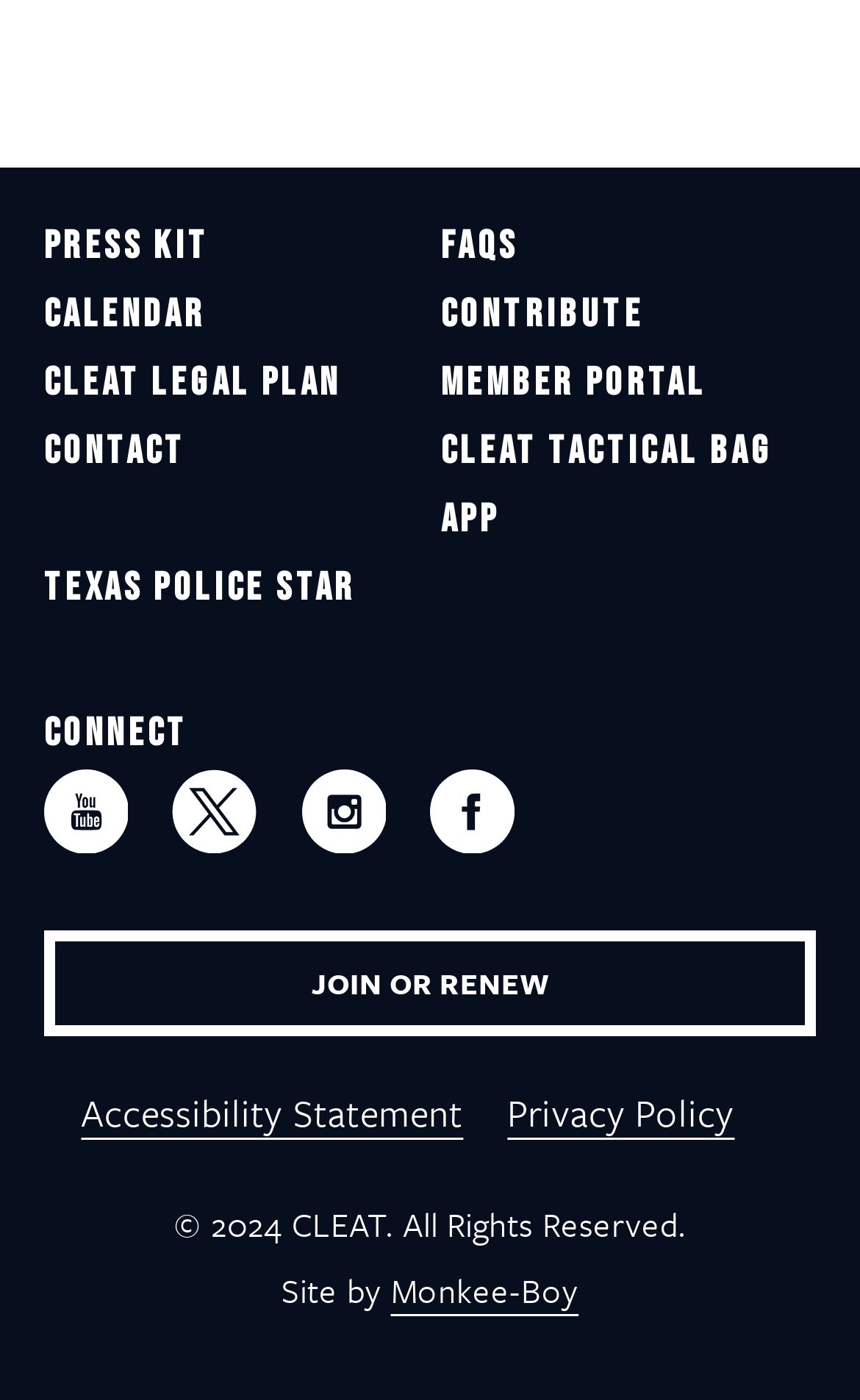Locate the bounding box coordinates of the clickable area to execute the instruction: "Click on JOIN OR RENEW". Provide the coordinates as four float numbers between 0 and 1, represented as [left, top, right, bottom].

[0.051, 0.665, 0.949, 0.741]